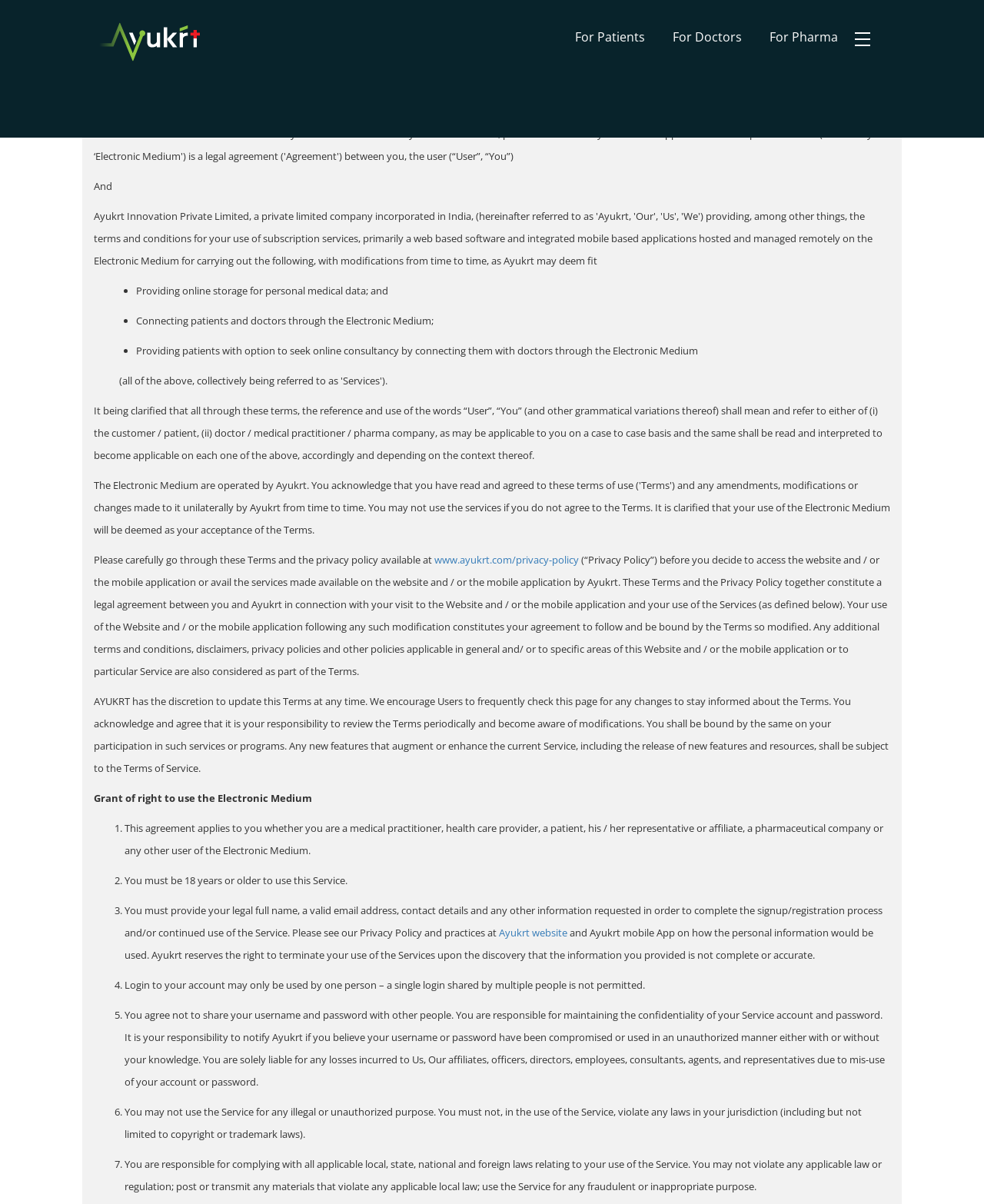Please give a succinct answer using a single word or phrase:
What is the consequence of violating applicable laws in using the Service?

You may be liable